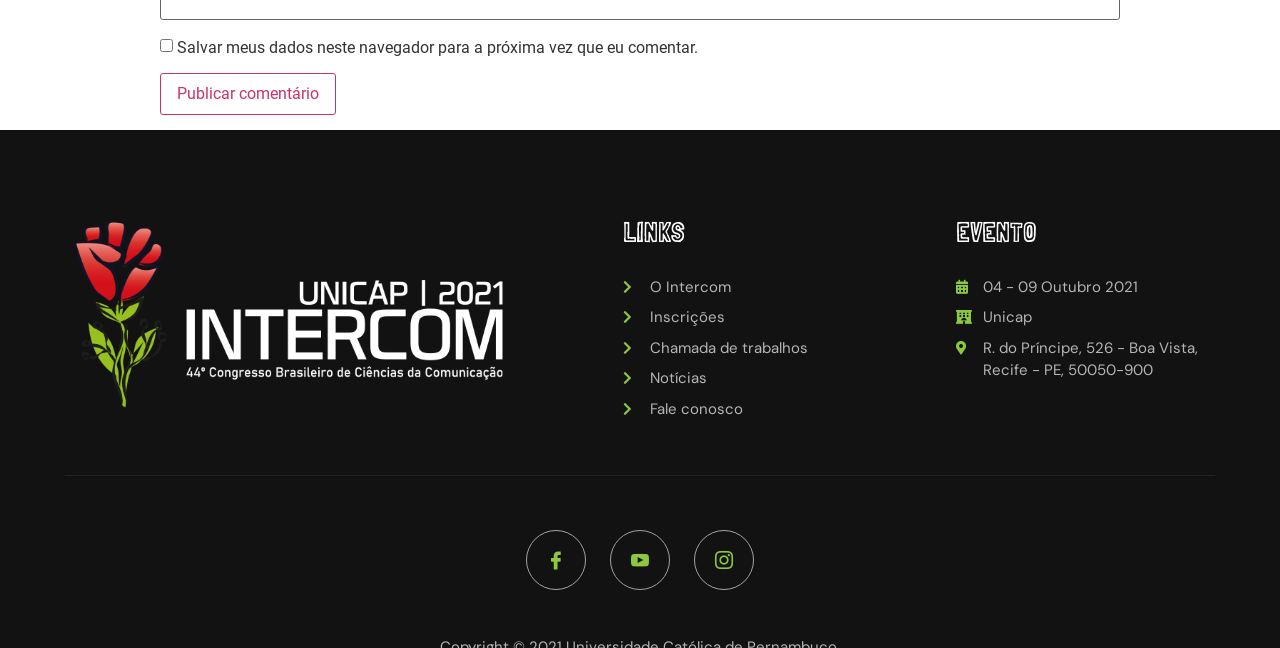Bounding box coordinates are specified in the format (top-left x, top-left y, bottom-right x, bottom-right y). All values are floating point numbers bounded between 0 and 1. Please provide the bounding box coordinate of the region this sentence describes: Inscrições

[0.487, 0.472, 0.632, 0.507]